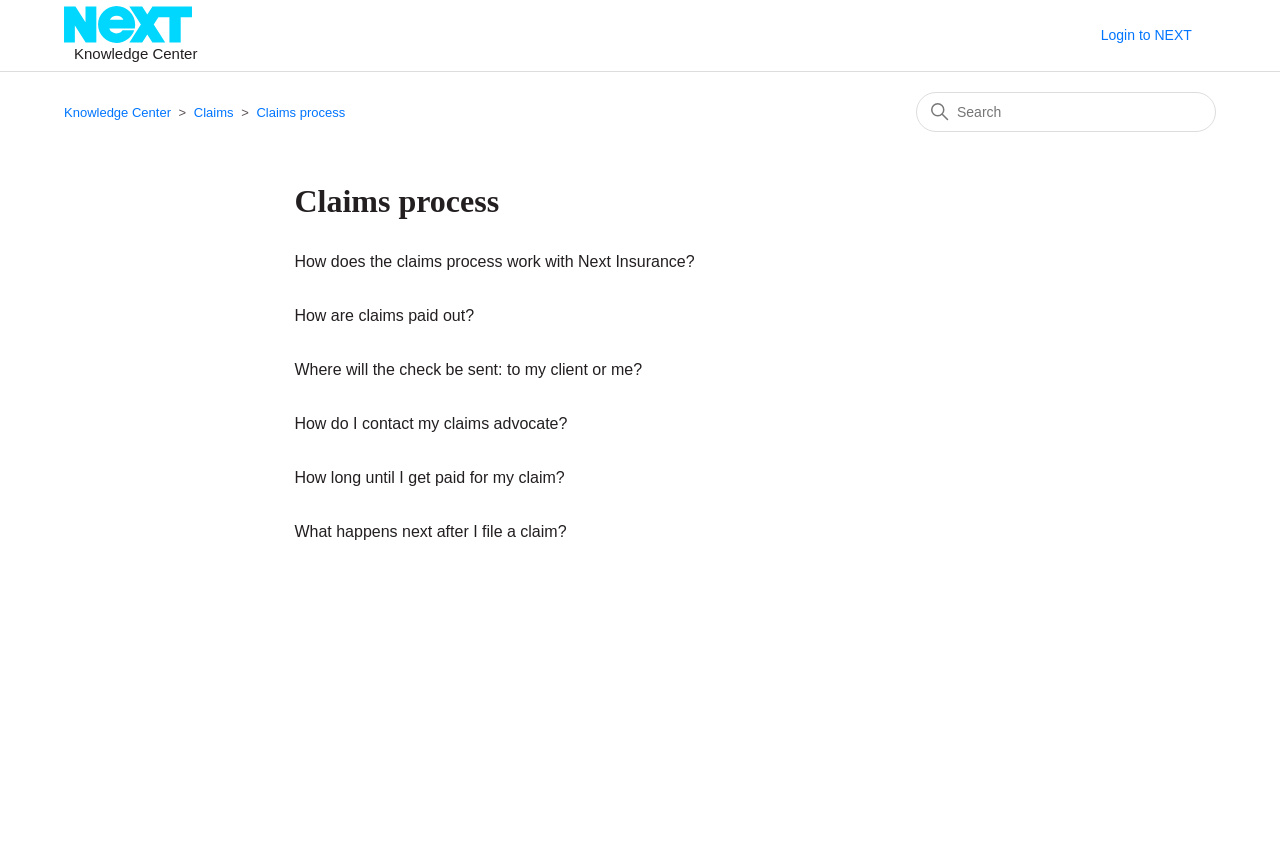Using the elements shown in the image, answer the question comprehensively: How many links are related to claims processing?

By examining the webpage content, I count five links that are related to claims processing: 'How does the claims process work with Next Insurance?', 'How are claims paid out?', 'Where will the check be sent: to my client or me?', 'How do I contact my claims advocate?', and 'How long until I get paid for my claim?'.